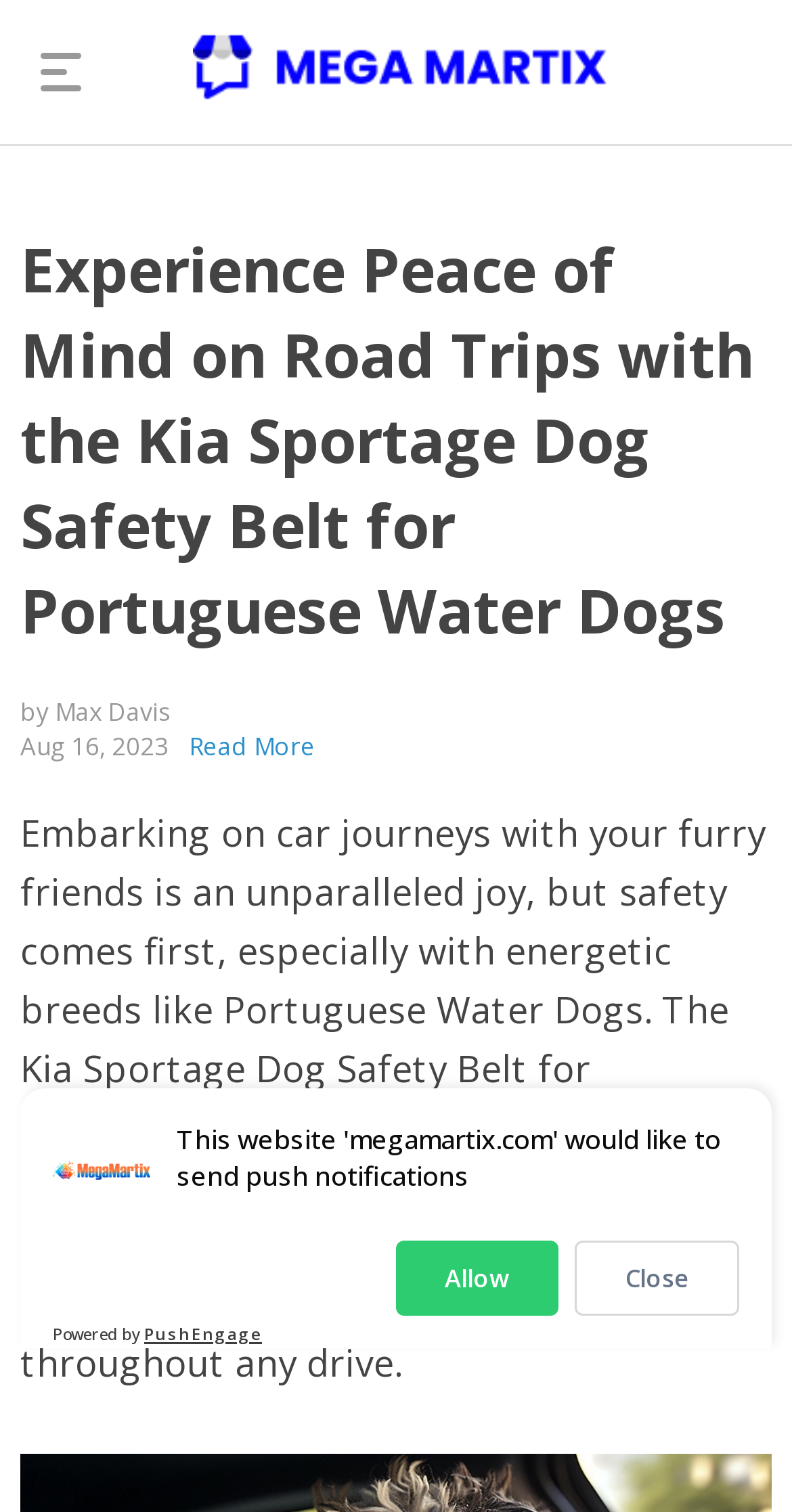Identify the bounding box of the HTML element described here: "Read More". Provide the coordinates as four float numbers between 0 and 1: [left, top, right, bottom].

[0.238, 0.482, 0.397, 0.505]